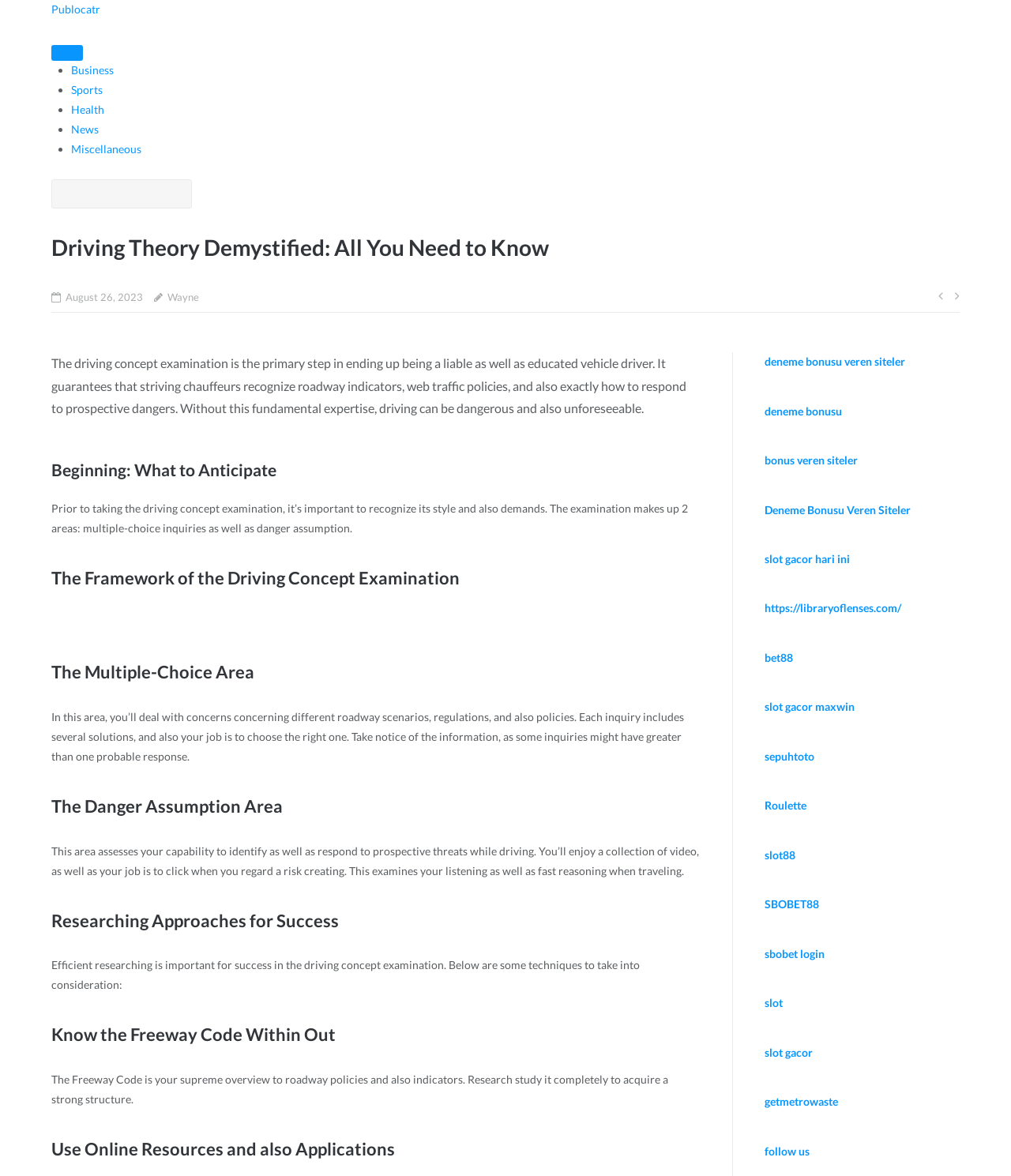Locate the bounding box coordinates of the clickable area needed to fulfill the instruction: "Click on the 'Business' link".

[0.07, 0.054, 0.112, 0.065]